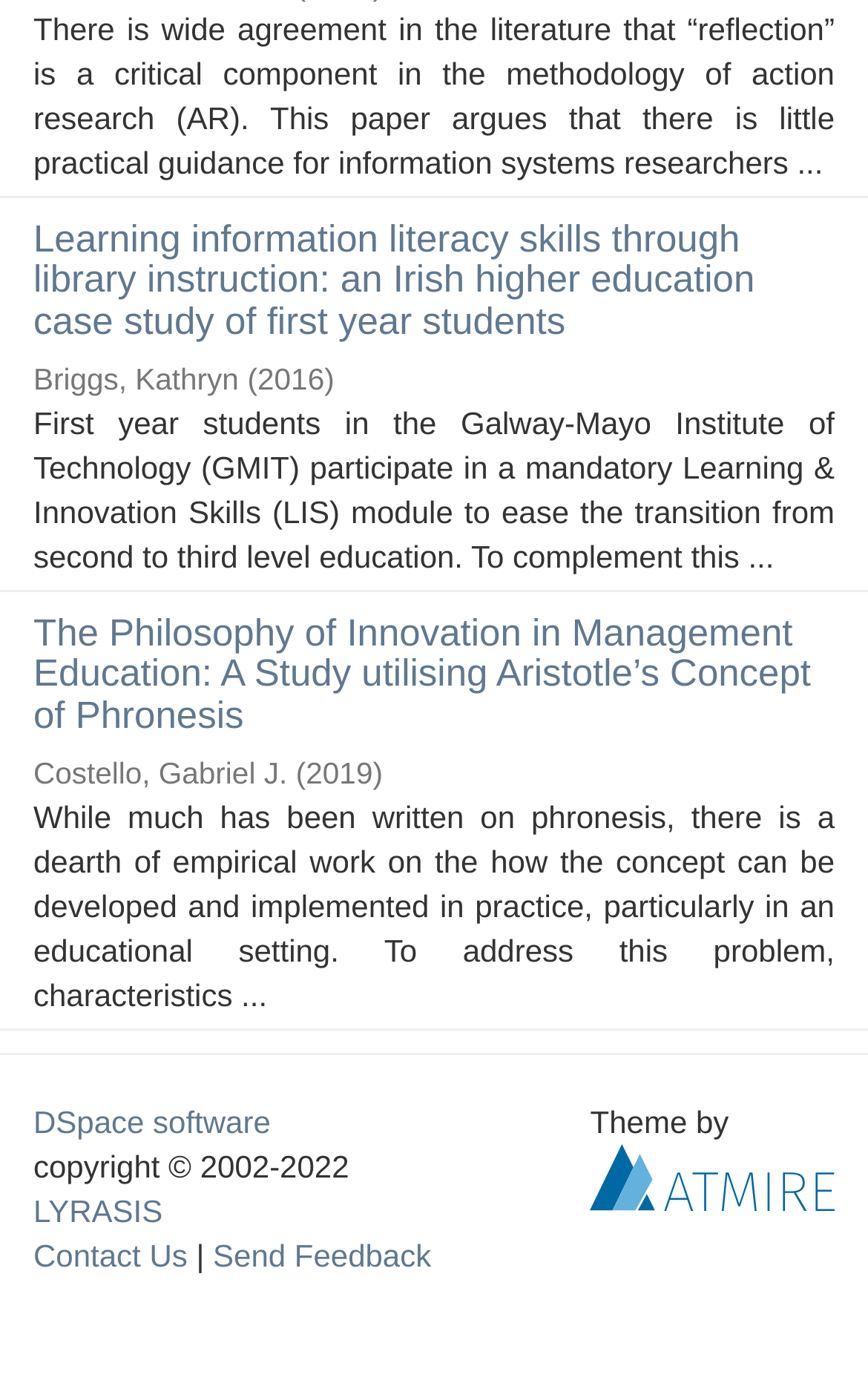Identify the bounding box for the UI element described as: "parent_node: Theme by title="Atmire NV"". The coordinates should be four float numbers between 0 and 1, i.e., [left, top, right, bottom].

[0.68, 0.833, 0.962, 0.858]